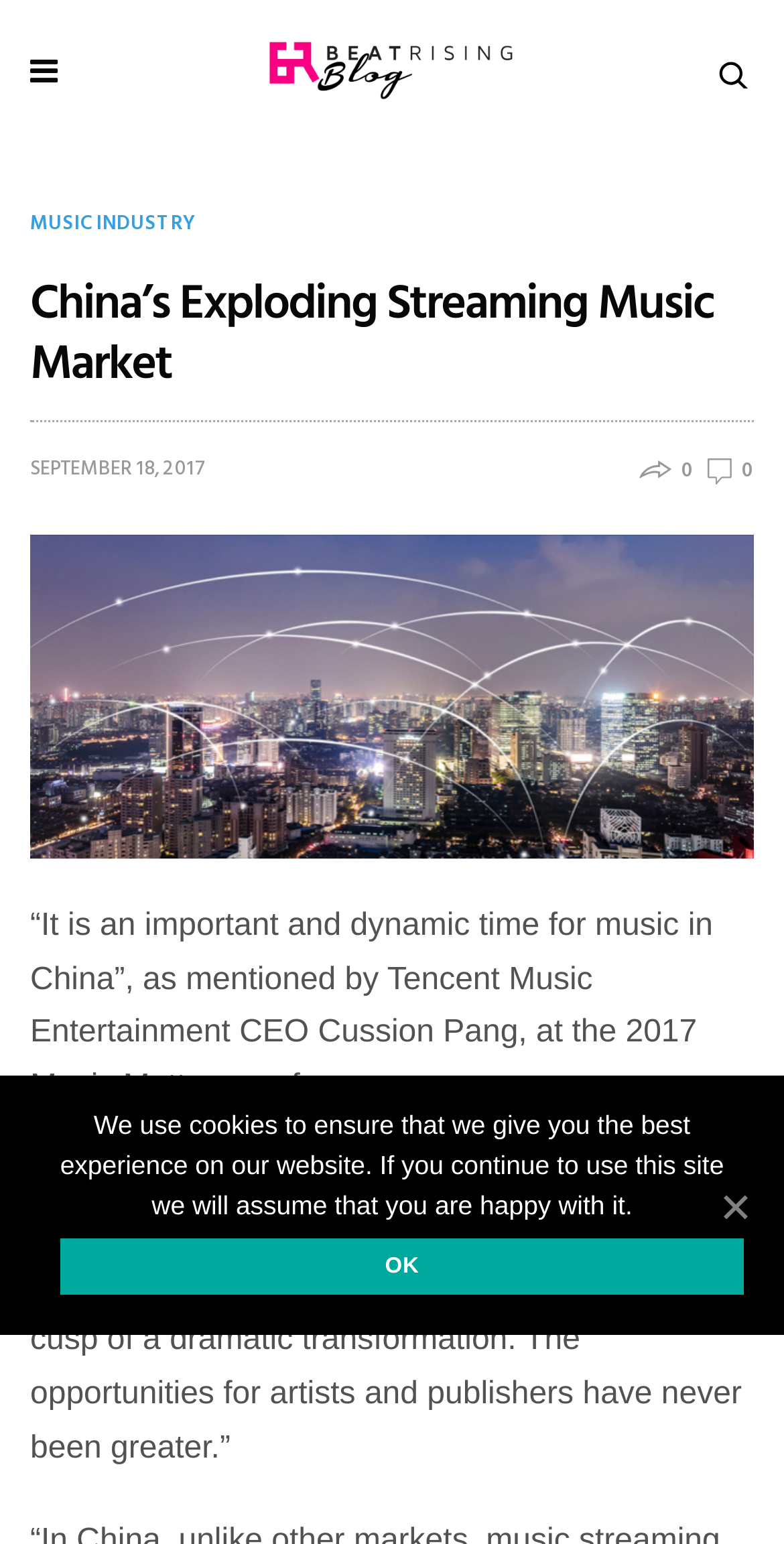Determine the bounding box for the described HTML element: "0". Ensure the coordinates are four float numbers between 0 and 1 in the format [left, top, right, bottom].

[0.903, 0.294, 0.962, 0.314]